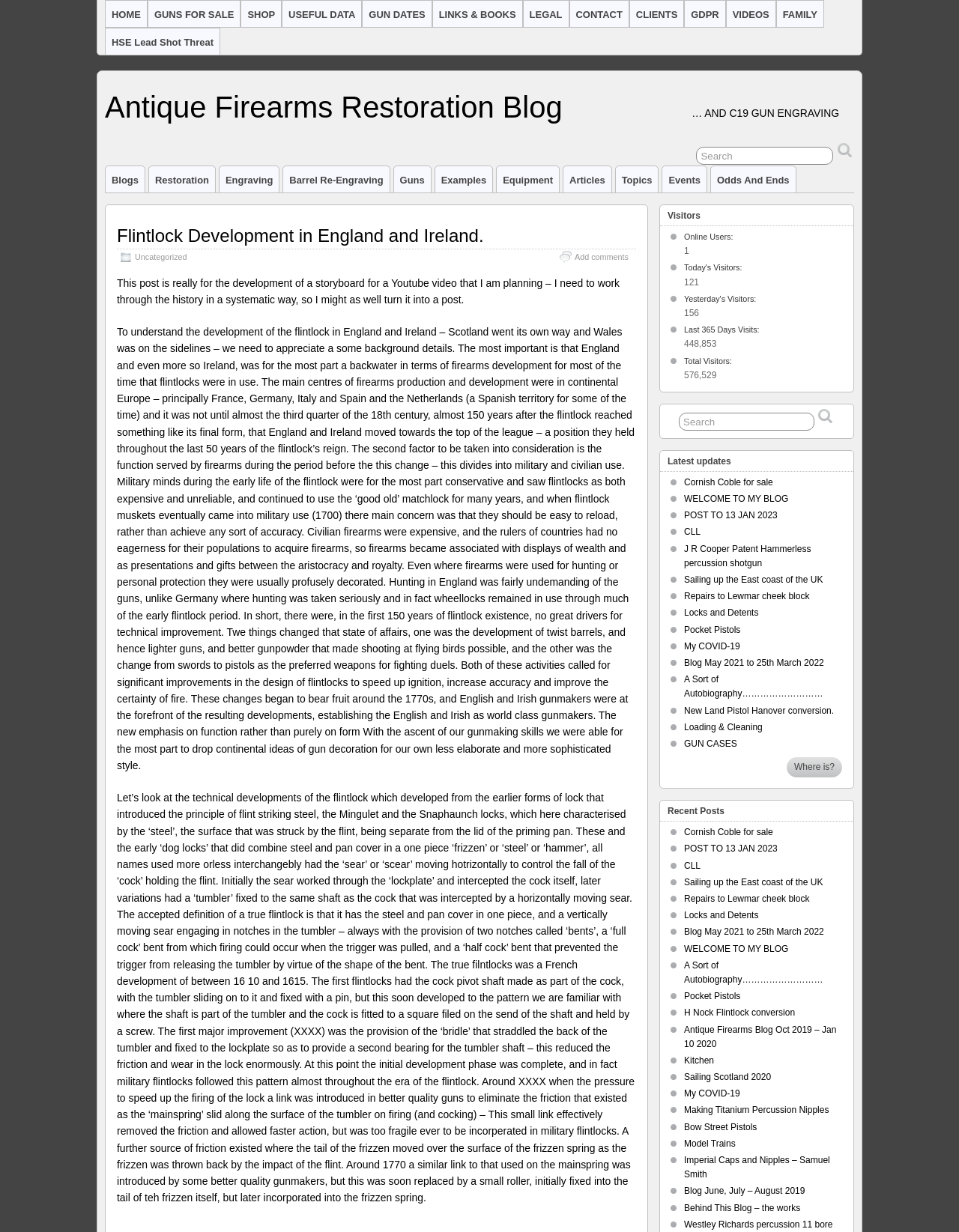Specify the bounding box coordinates of the area to click in order to follow the given instruction: "Search in the search box."

[0.726, 0.119, 0.869, 0.134]